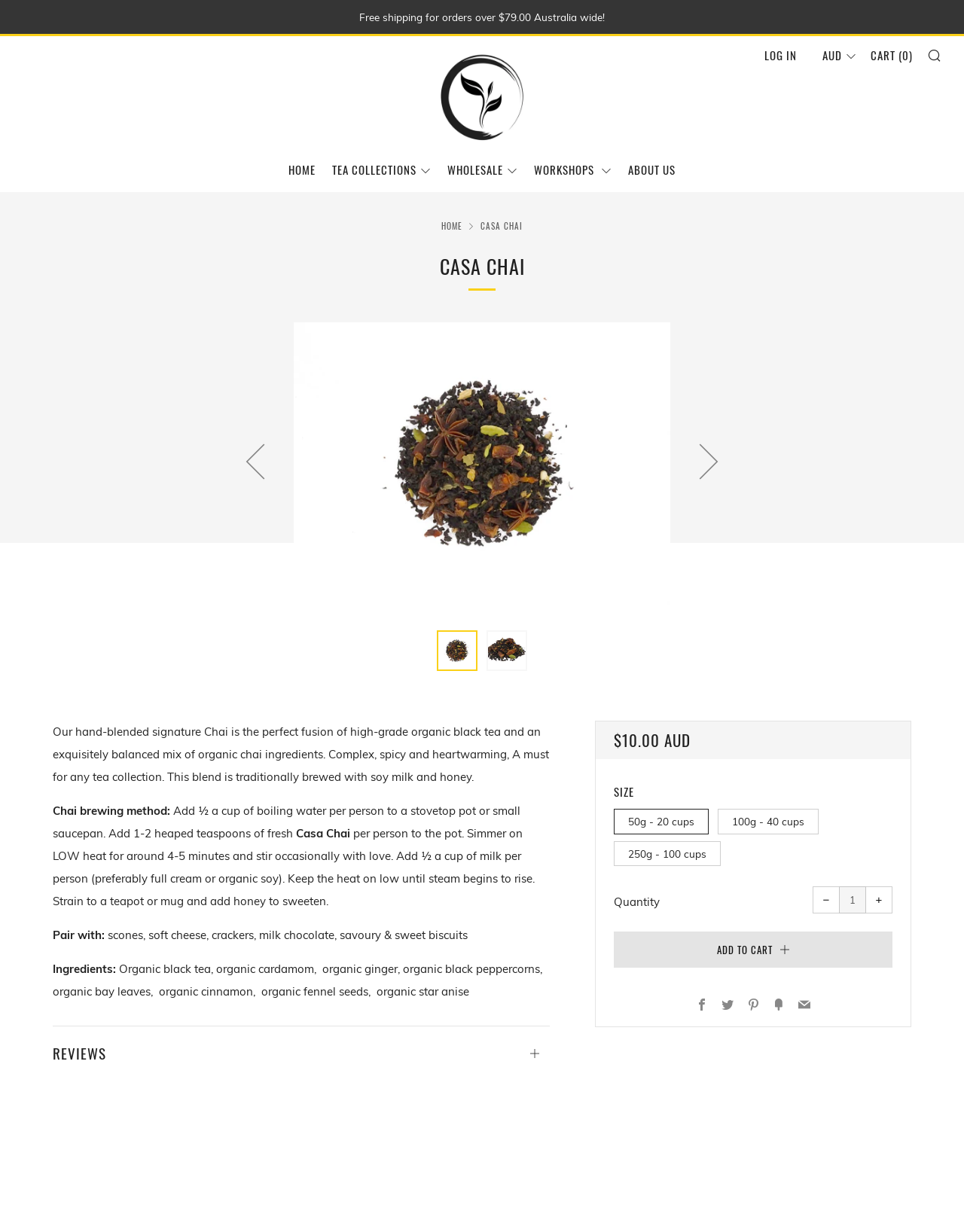Articulate a complete and detailed caption of the webpage elements.

This webpage is about Casa Chai, a signature blend of organic black tea and chai ingredients. At the top of the page, there is a notification about free shipping for orders over $79.00 Australia wide. Below that, there is a navigation menu with links to HOME, TEA COLLECTIONS, WHOLESALE, WORKSHOPS, ABOUT US, LOG IN, AUD, CART, and SEARCH.

On the left side of the page, there is a breadcrumbs navigation menu showing the current page, CASA CHAI. Above that, there is a heading with the title CASA CHAI. 

In the main content area, there is a tab panel with two tabs, each containing an image of the CASA CHAI product. Below the tabs, there is a description of the product, stating that it is a hand-blended signature Chai made with high-grade organic black tea and an exquisitely balanced mix of organic chai ingredients. The description also provides brewing instructions and suggests pairing the tea with certain foods.

On the right side of the page, there is a section with pricing information, including a regular price of $10.00 AUD. Below that, there is a section to select the size of the product, with options for 50g, 100g, and 250g. The user can also adjust the quantity of the product and add it to their cart.

At the bottom of the page, there are links to social media platforms, including Facebook, Twitter, Pinterest, Fancy, and Email. There is also a section with reviews and a heading that says "YOU MAY ALSO LIKE" with a list of related products. Additionally, there is a section with new teas and a call-to-action button to add a product to the cart.